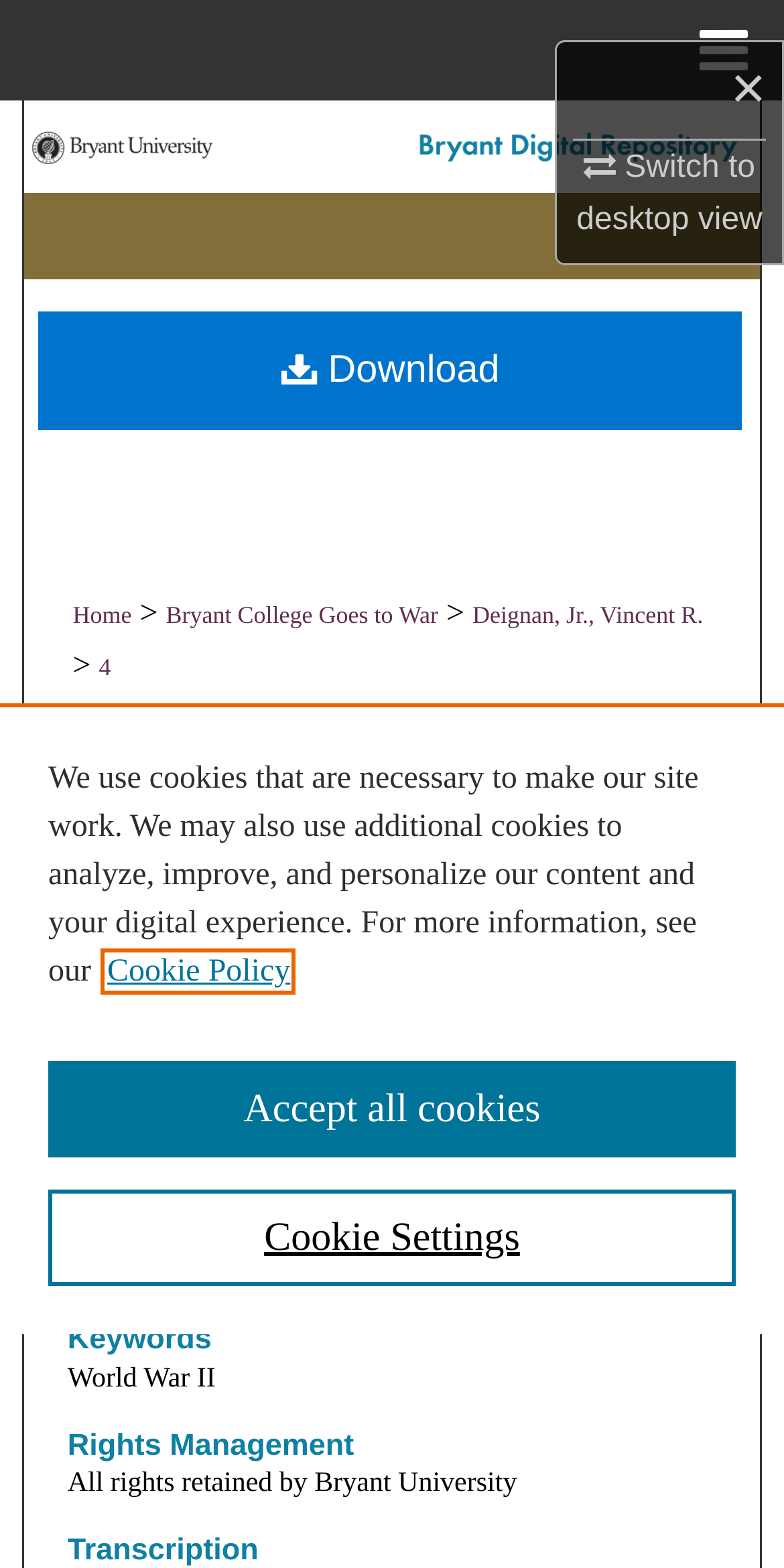By analyzing the image, answer the following question with a detailed response: What is the name of the person who wrote the letter?

I found the answer by looking at the heading 'DEIGNAN, JR., VINCENT R.' and the link 'Letter Written by Vincent R. Deignan, Jr. to the Bryant College Service Club Dated March 11, 1943', which suggests that Vincent R. Deignan, Jr. is the author of the letter.